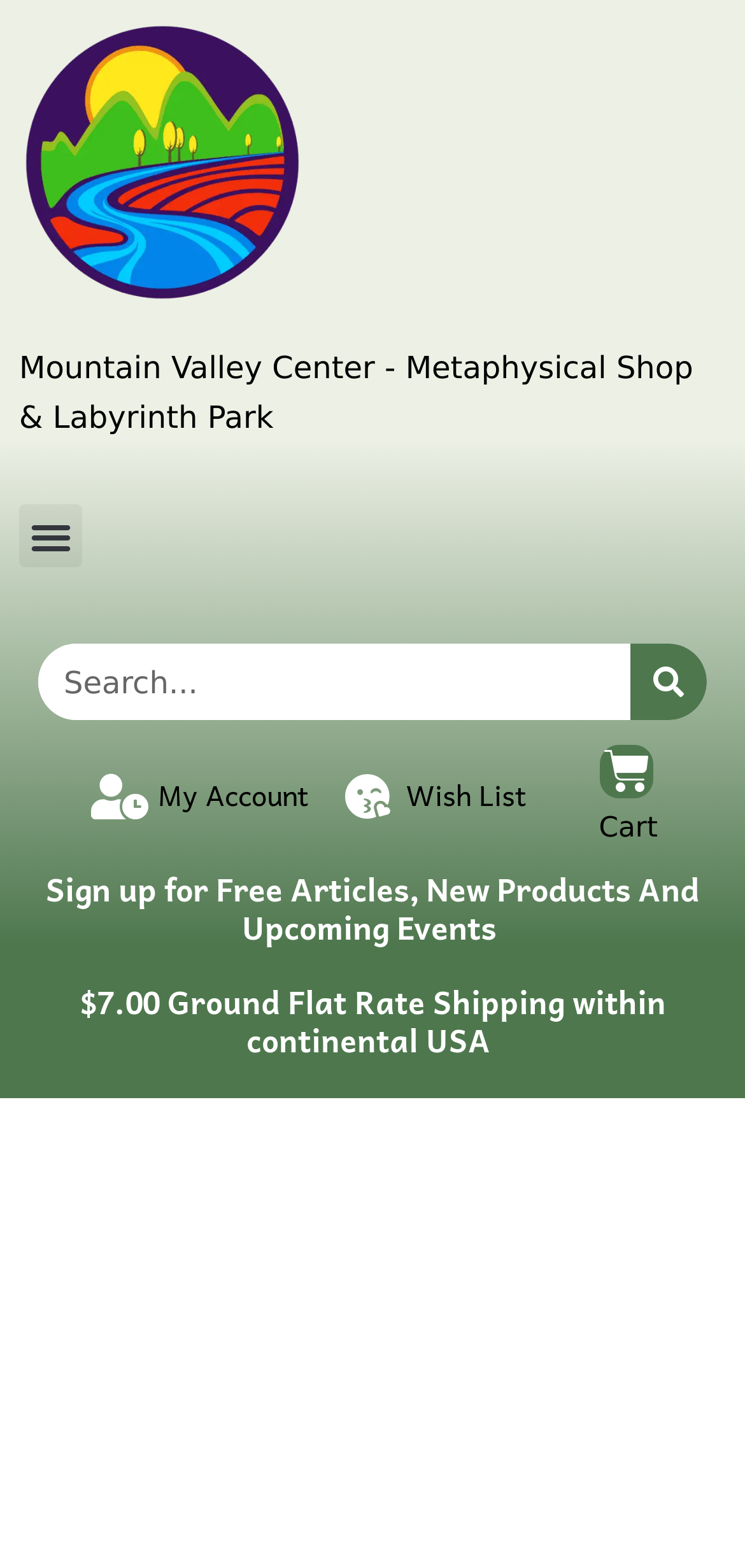Identify the bounding box coordinates of the section that should be clicked to achieve the task described: "Explore the Solar harmonic spectrum-8 tuning-forks".

[0.069, 0.858, 0.931, 0.879]